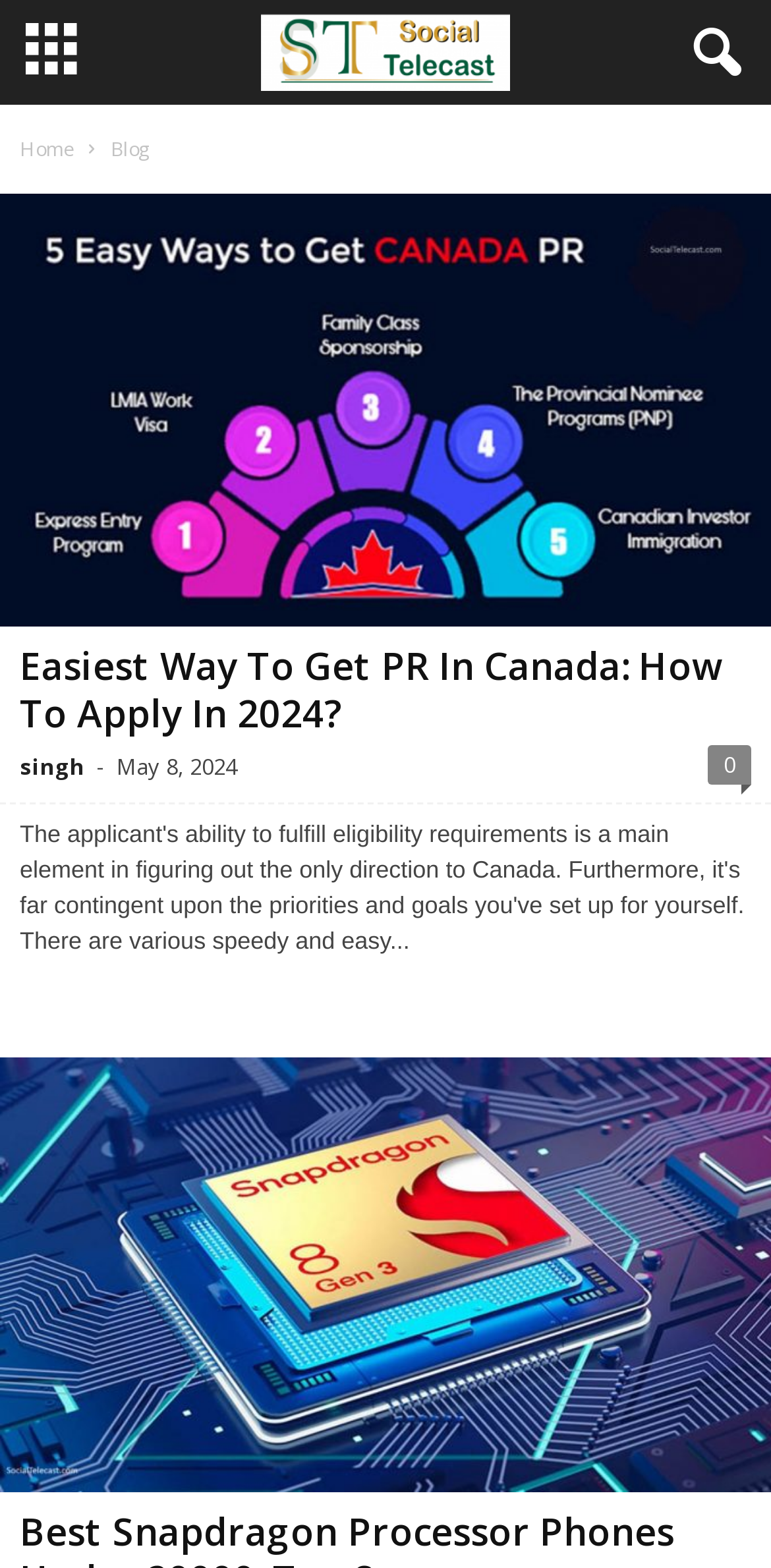Detail the various sections and features of the webpage.

The webpage is titled "Social Telecast -" and appears to be a blog or news website. At the top, there is a navigation menu with two links: "Home" and "Blog". 

Below the navigation menu, there is a large section that takes up most of the page's width, featuring an article titled "Easiest Way To Get PR In Canada: How To Apply In 2024?". This section includes an image with the same title, and a link to the article. 

Underneath the article title, there is a byline with the author's name "singh", followed by a dash and the publication date "May 8, 2024". To the right of the byline, there is a link with the text "0", which may indicate the number of comments or views.

Further down the page, there is another section featuring an article titled "best snapdragon processor phones under 20000", which also includes an image with the same title. This section takes up the full width of the page, similar to the first article section.